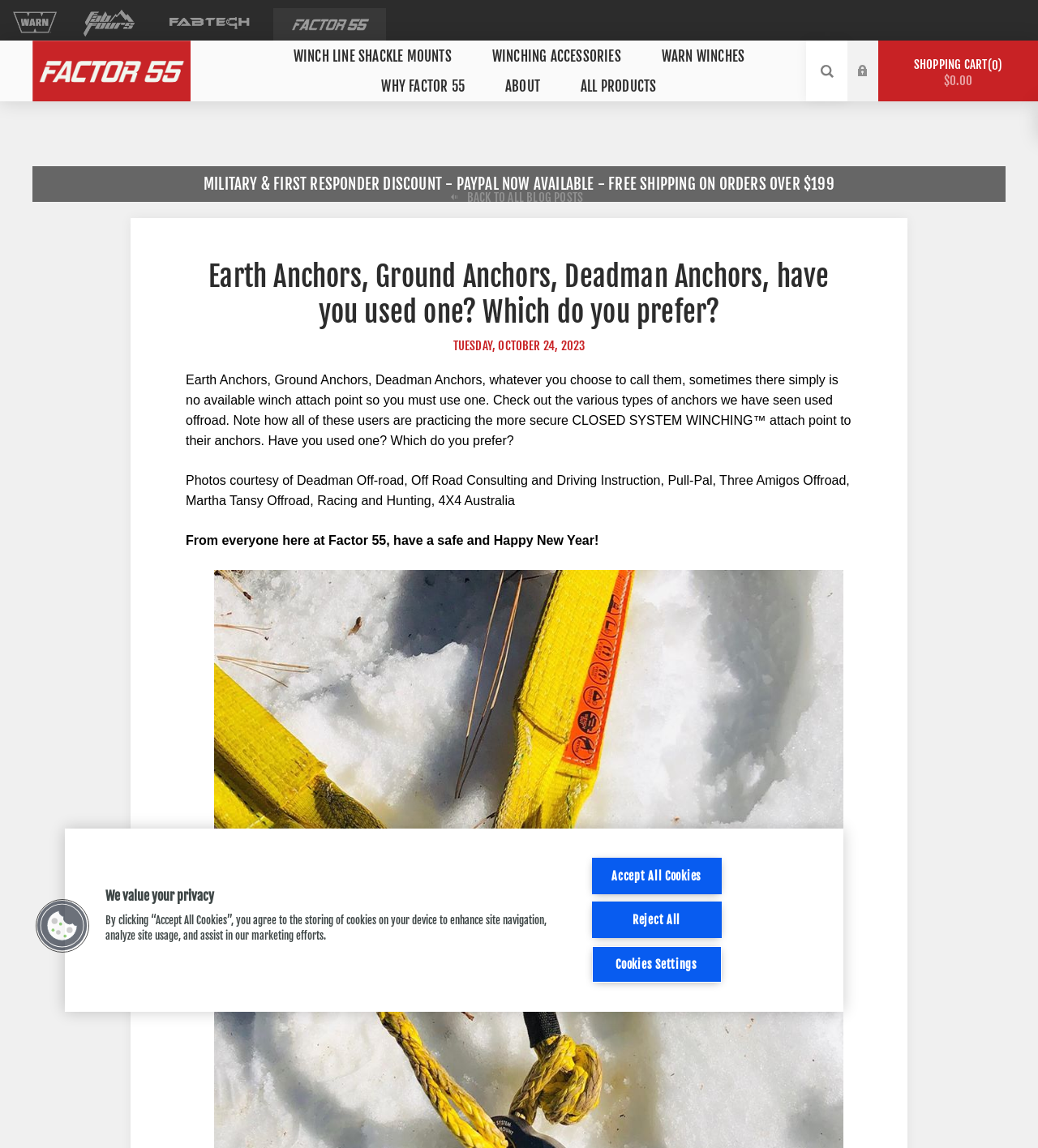Can you give a comprehensive explanation to the question given the content of the image?
What is the title of the blog post?

I looked at the heading of the blog post and saw that it's titled 'Earth Anchors, Ground Anchors, Deadman Anchors, have you used one? Which do you prefer?'.